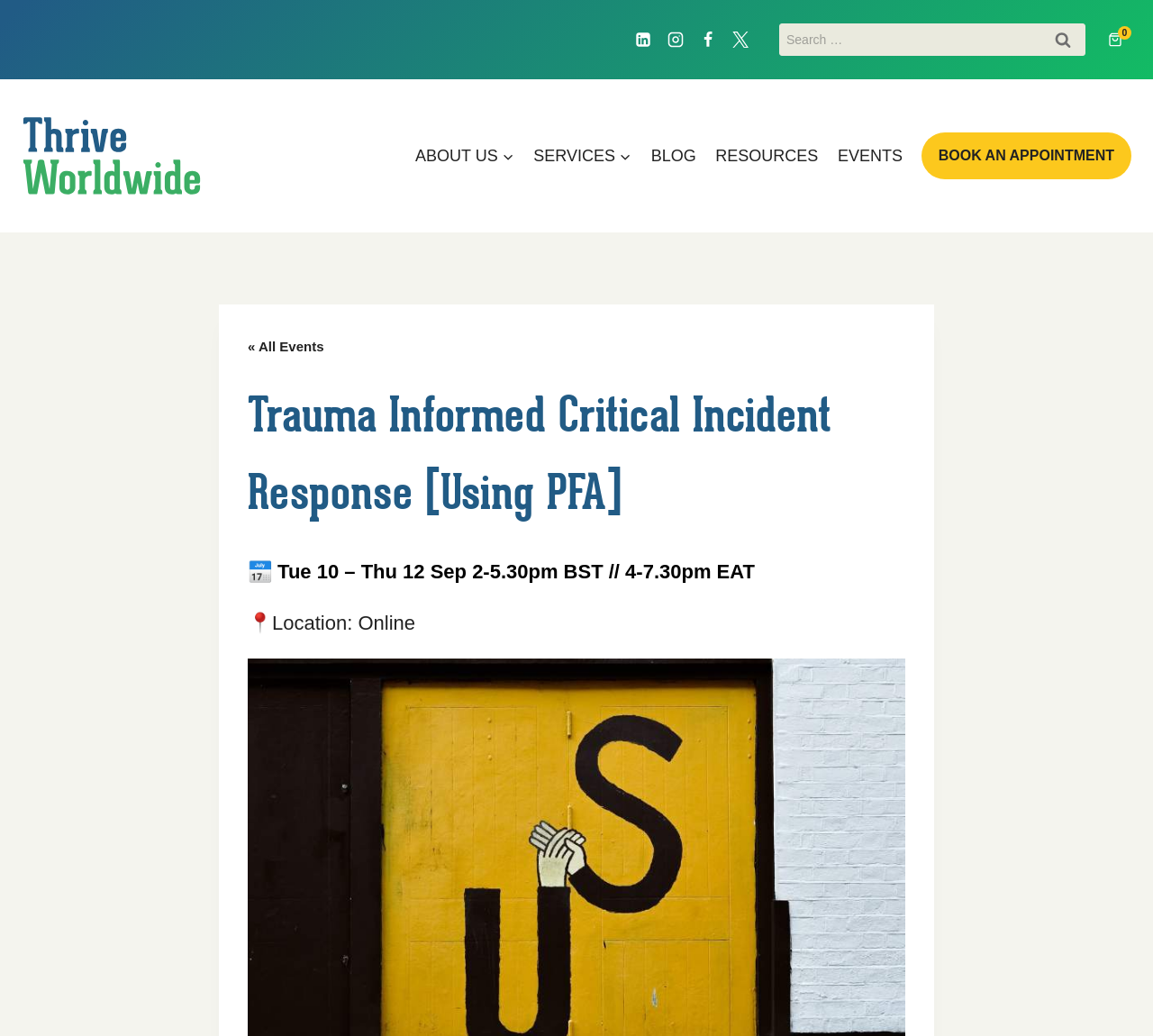Determine the bounding box coordinates for the UI element matching this description: "Book an appointment".

[0.799, 0.128, 0.981, 0.173]